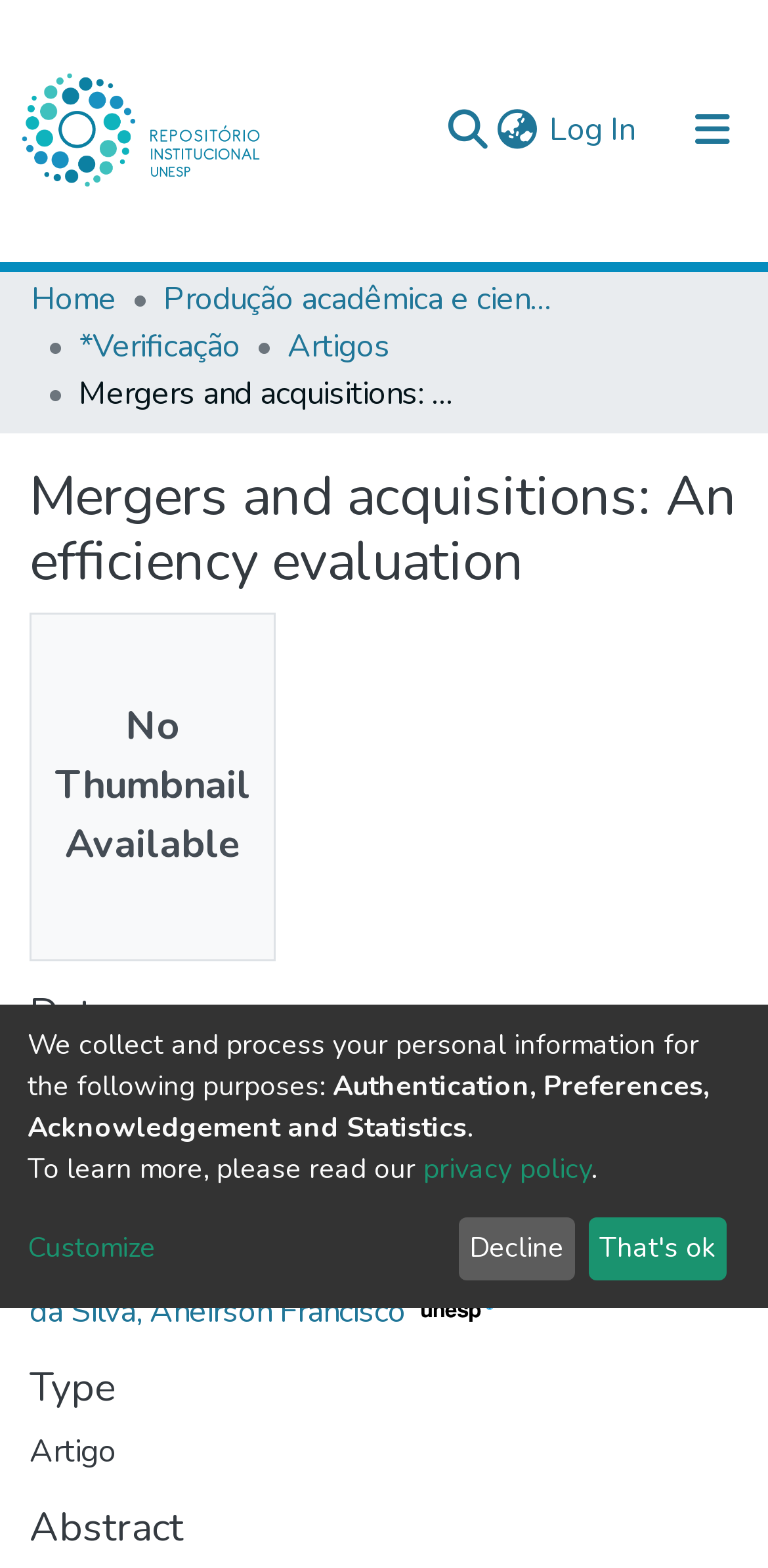Find the bounding box coordinates of the element to click in order to complete the given instruction: "Search for something."

[0.577, 0.069, 0.641, 0.097]